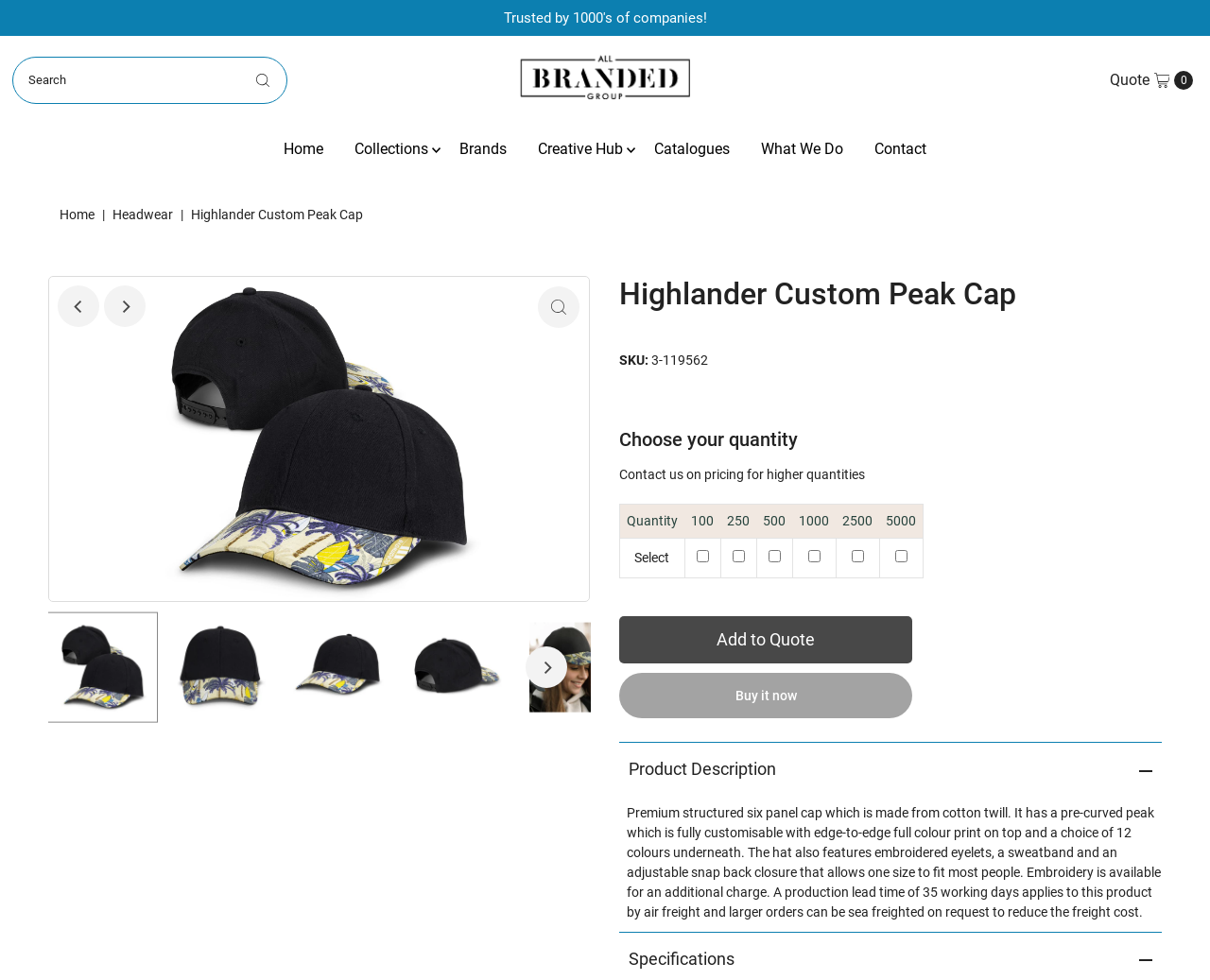For the element described, predict the bounding box coordinates as (top-left x, top-left y, bottom-right x, bottom-right y). All values should be between 0 and 1. Element description: aria-label="Previous"

[0.048, 0.291, 0.082, 0.334]